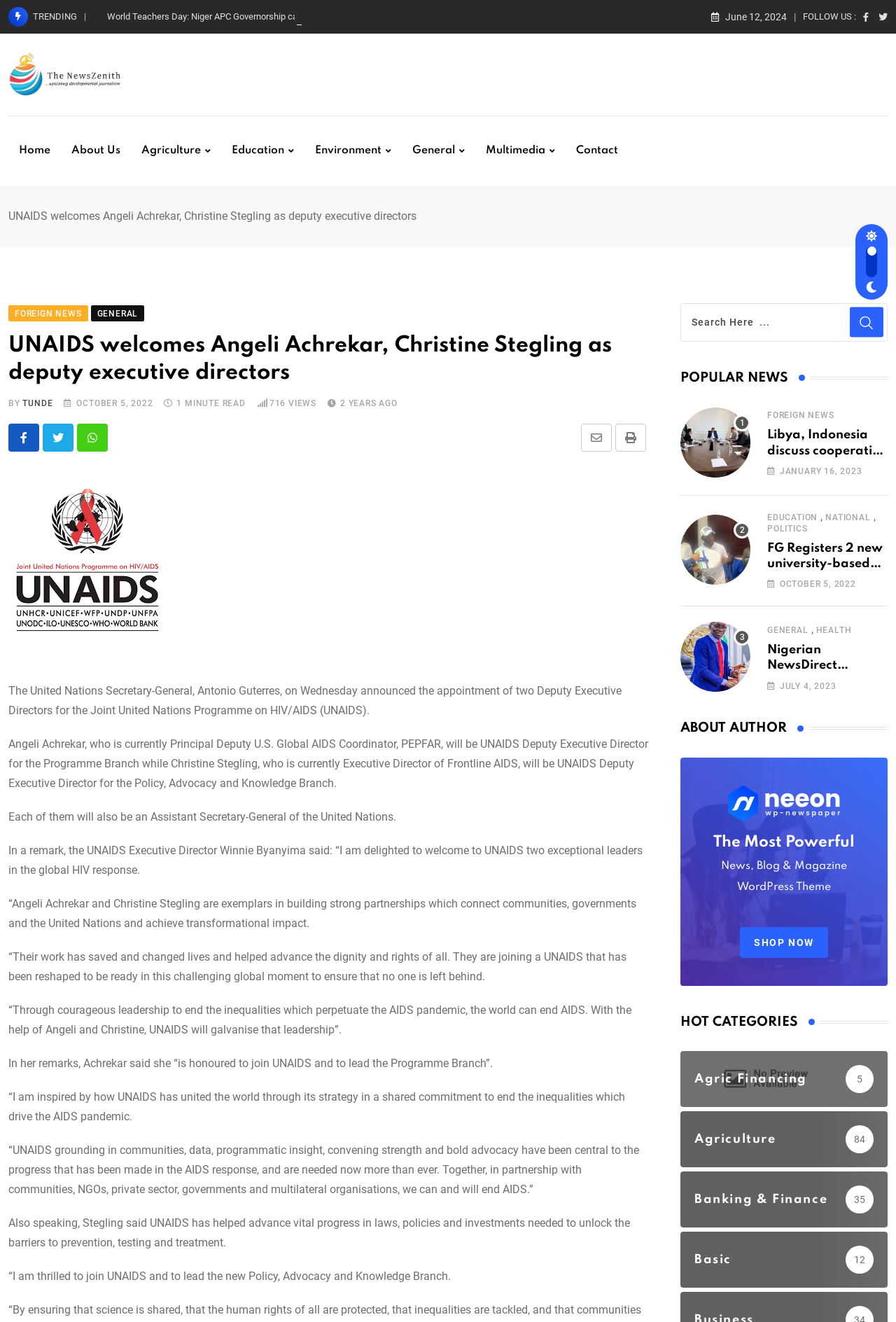Given the description: "About Us", determine the bounding box coordinates of the UI element. The coordinates should be formatted as four float numbers between 0 and 1, [left, top, right, bottom].

[0.068, 0.088, 0.146, 0.14]